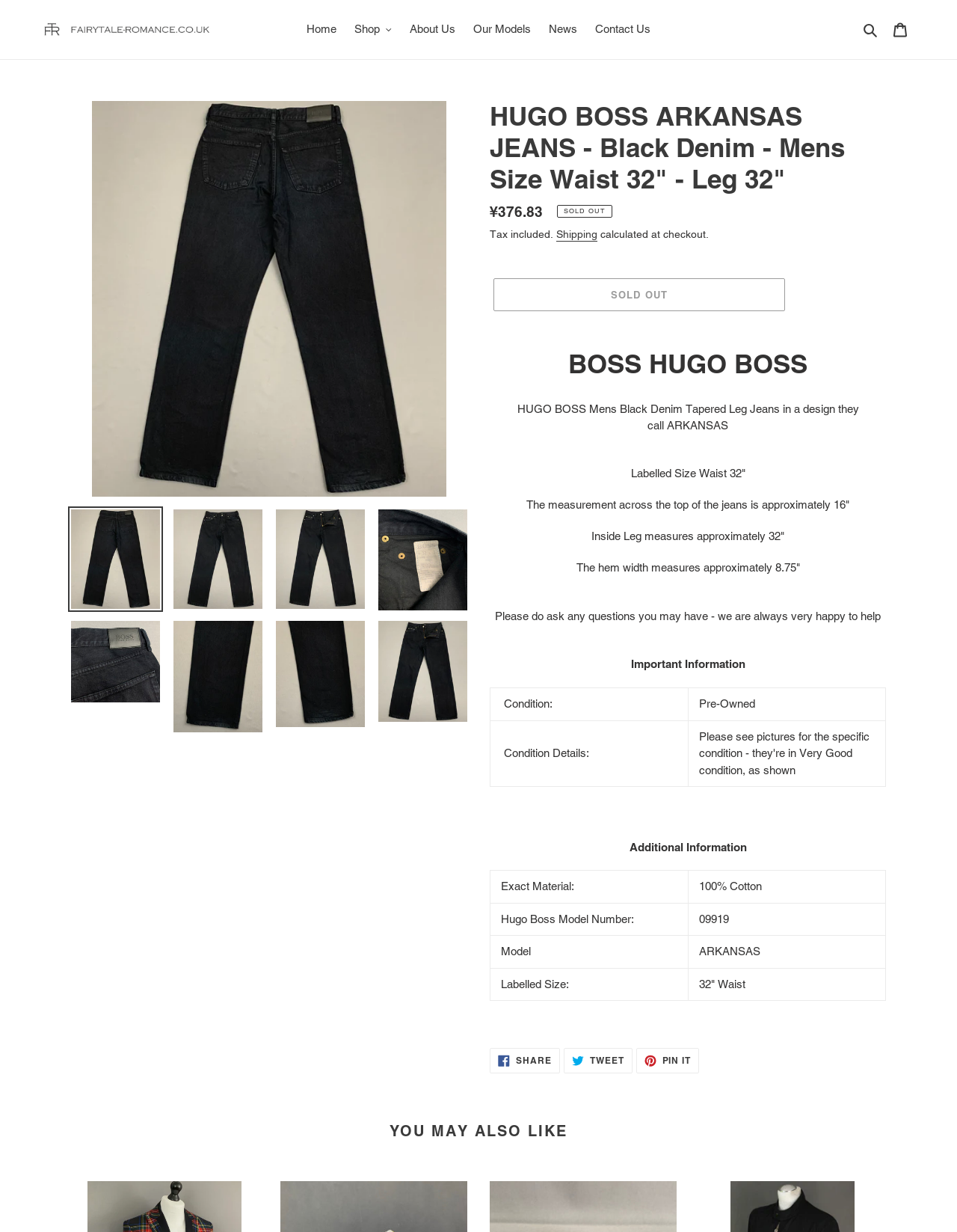What is the price of the jeans?
Deliver a detailed and extensive answer to the question.

The price of the jeans can be found in the product description, where it is stated that the 'Regular price' is '¥376.83'.